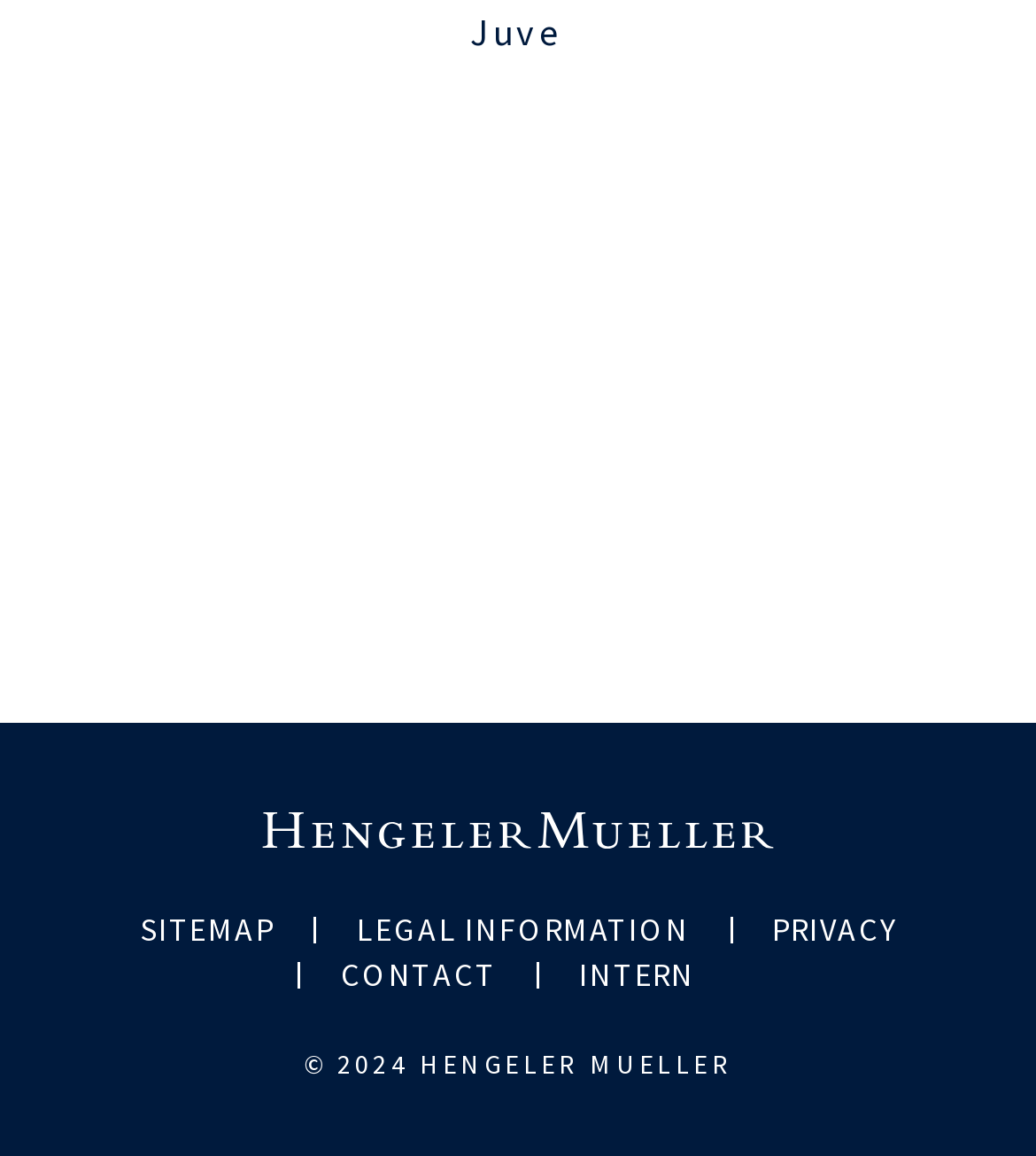Find the bounding box coordinates for the HTML element described as: "Legal information". The coordinates should consist of four float values between 0 and 1, i.e., [left, top, right, bottom].

[0.344, 0.787, 0.666, 0.822]